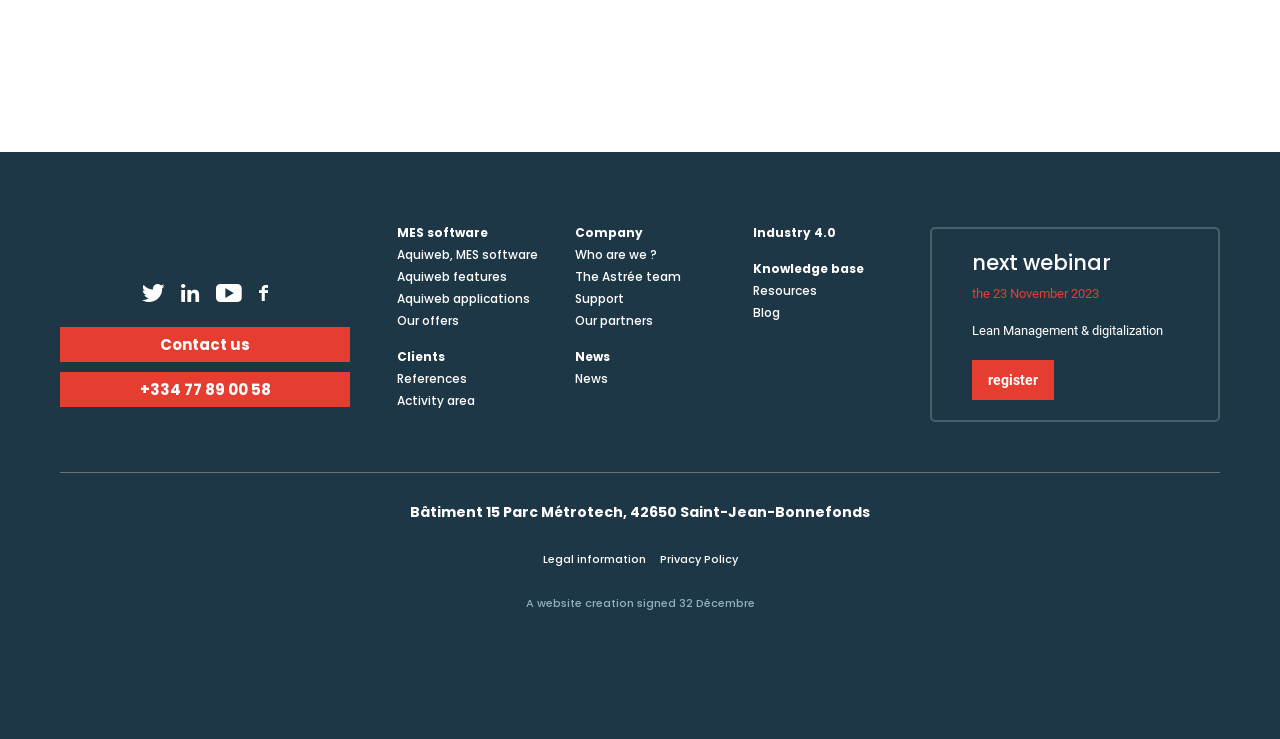What is the phone number to contact?
Using the image as a reference, answer with just one word or a short phrase.

+334 77 89 00 58